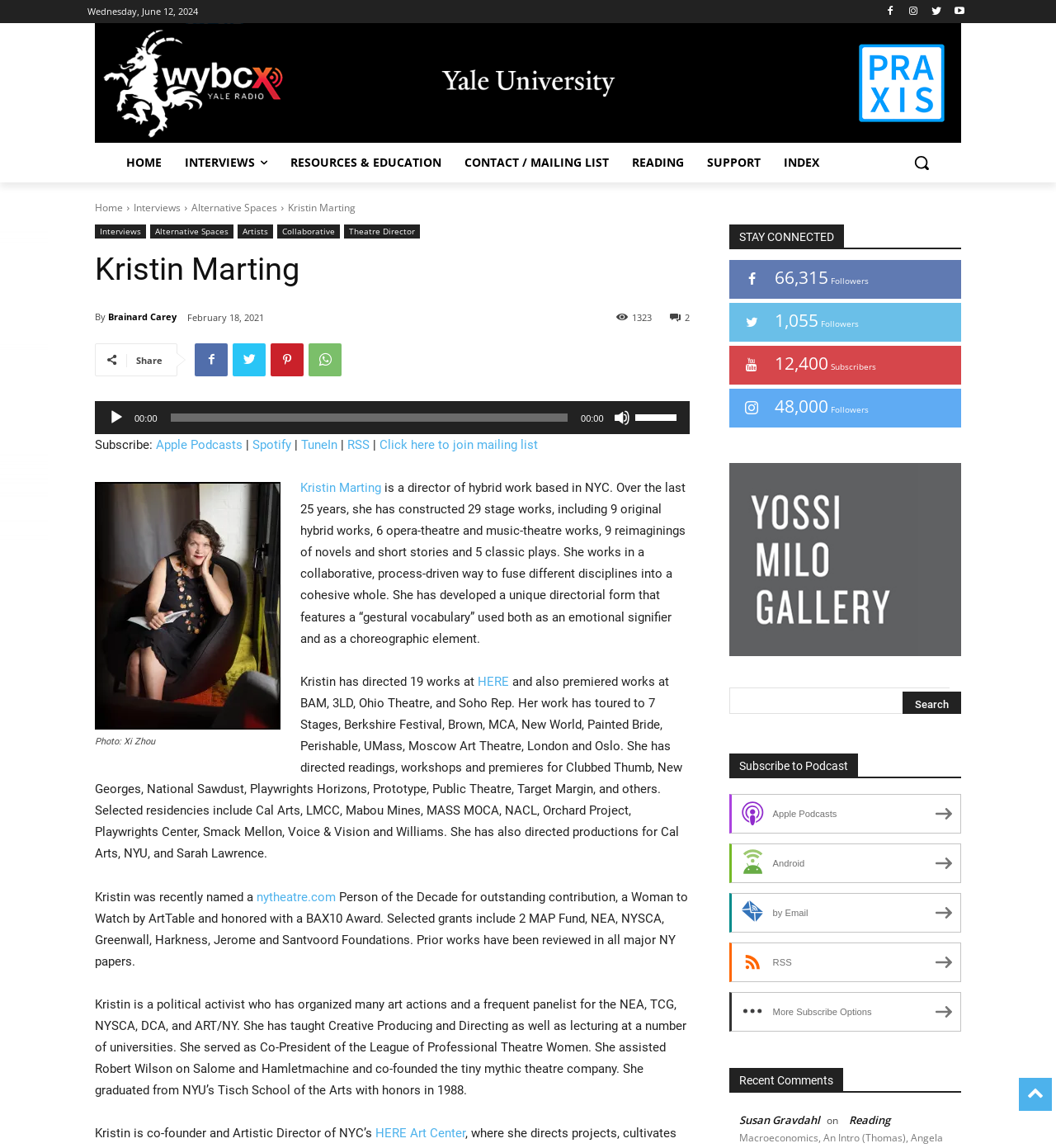Refer to the image and offer a detailed explanation in response to the question: How many stage works has Kristin Marting constructed?

According to the webpage content, Kristin Marting has constructed 29 stage works over the last 25 years, including original hybrid works, opera-theatre and music-theatre works, reimaginings of novels and short stories, and classic plays.